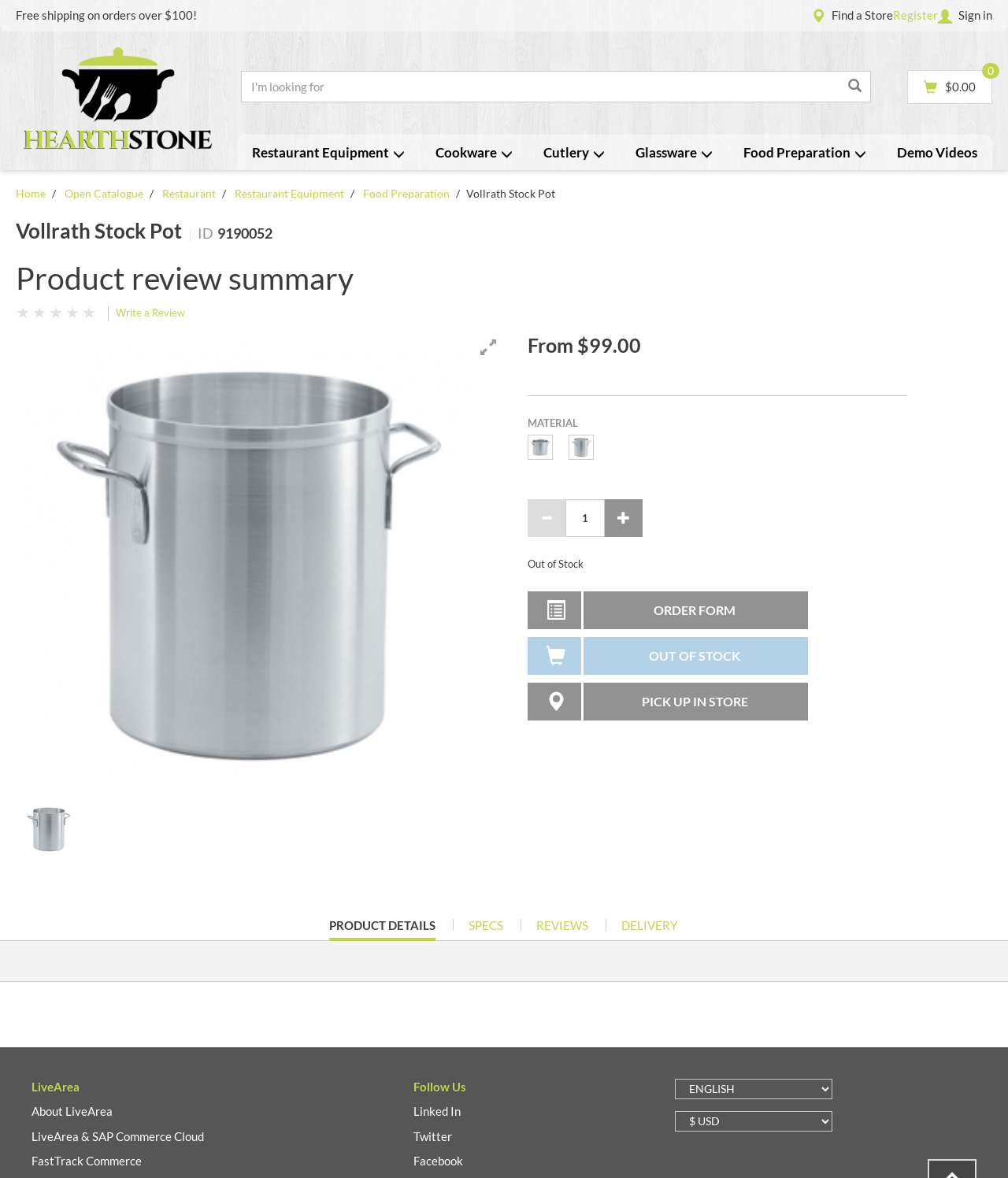Please find the bounding box coordinates of the element that needs to be clicked to perform the following instruction: "Sign in to the account". The bounding box coordinates should be four float numbers between 0 and 1, represented as [left, top, right, bottom].

[0.93, 0.007, 0.984, 0.019]